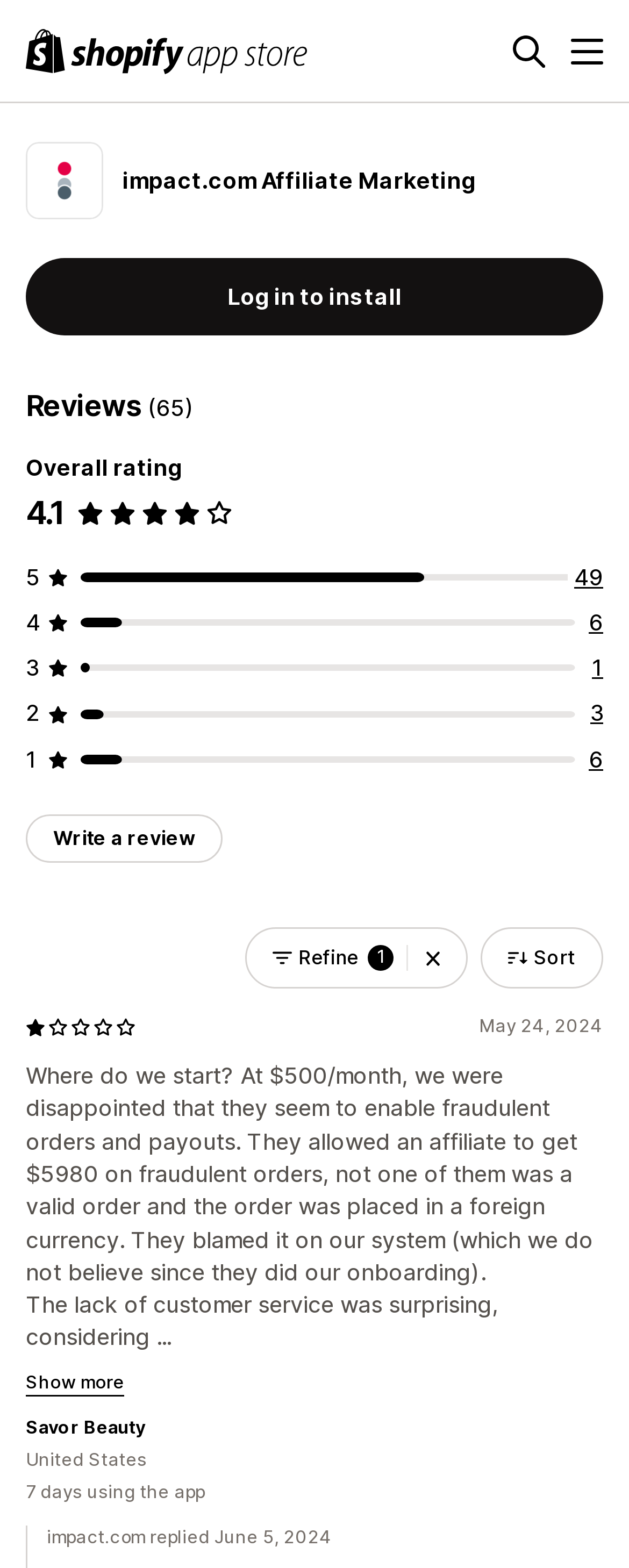Bounding box coordinates are given in the format (top-left x, top-left y, bottom-right x, bottom-right y). All values should be floating point numbers between 0 and 1. Provide the bounding box coordinate for the UI element described as: Write a review

[0.041, 0.519, 0.354, 0.55]